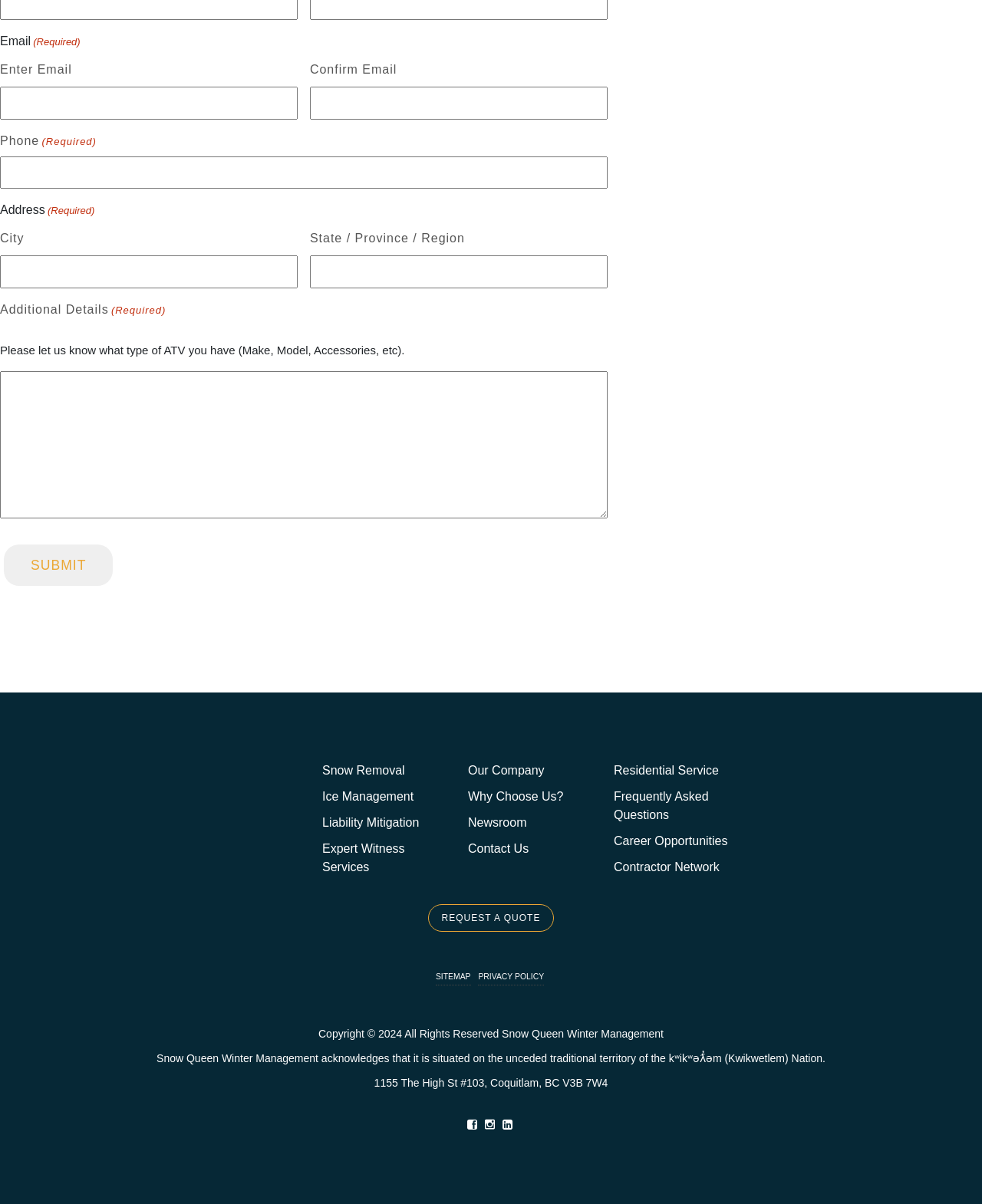Locate the coordinates of the bounding box for the clickable region that fulfills this instruction: "Submit".

[0.004, 0.452, 0.115, 0.487]